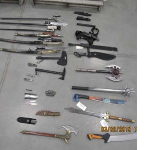What is the context of this image related to?
From the image, respond with a single word or phrase.

Law enforcement operation